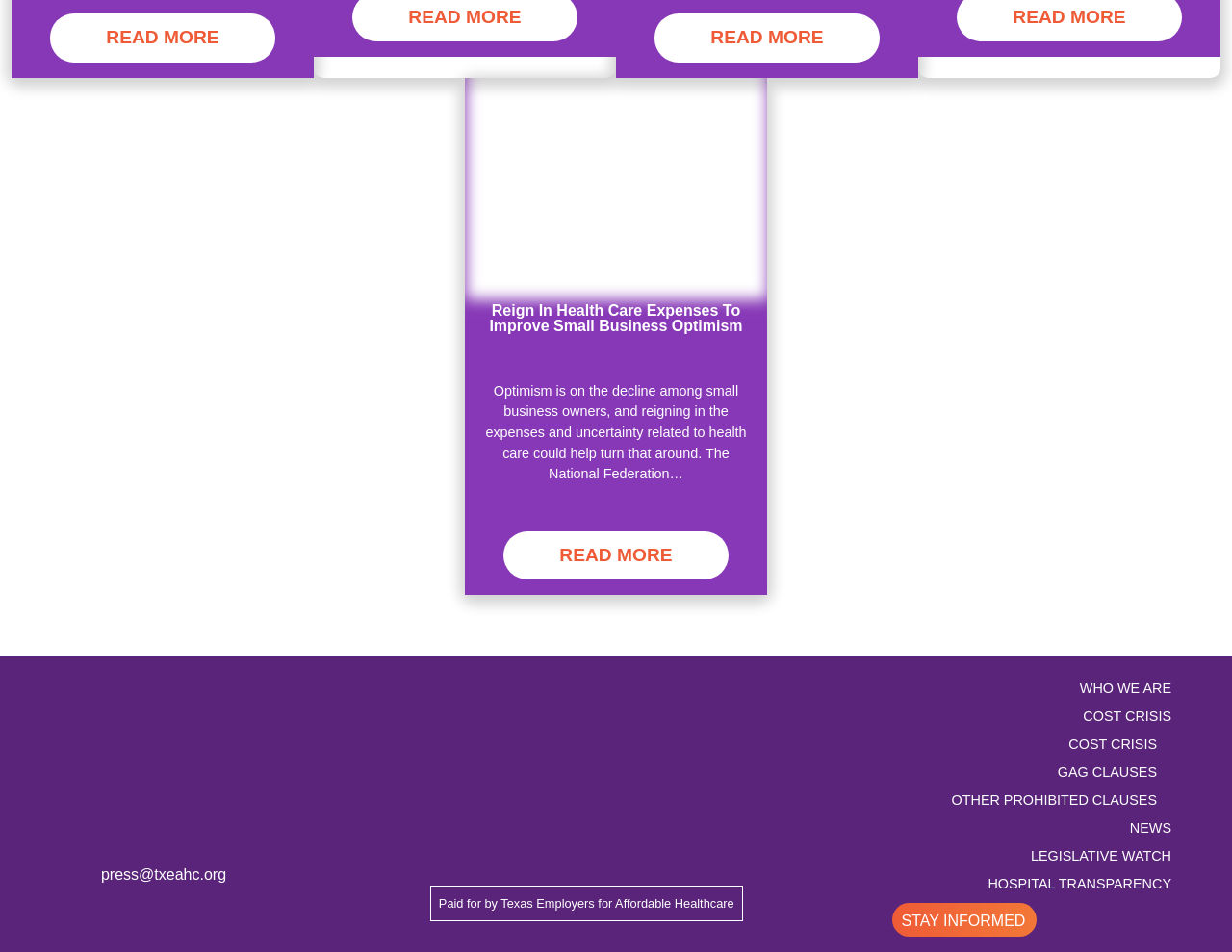Please specify the bounding box coordinates in the format (top-left x, top-left y, bottom-right x, bottom-right y), with all values as floating point numbers between 0 and 1. Identify the bounding box of the UI element described by: News

[0.917, 0.862, 0.951, 0.878]